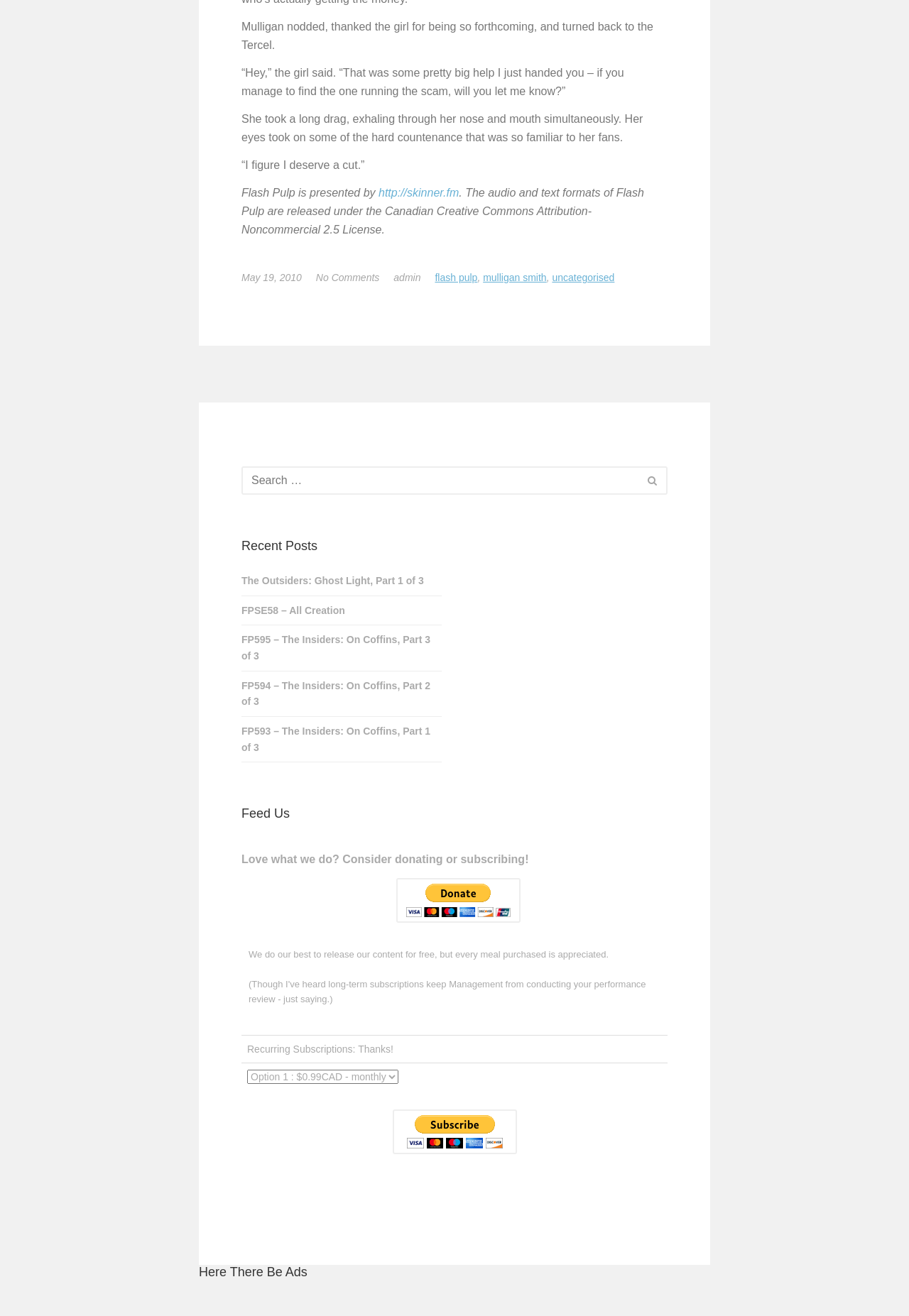Please give a one-word or short phrase response to the following question: 
What is the date of the post?

May 19, 2010